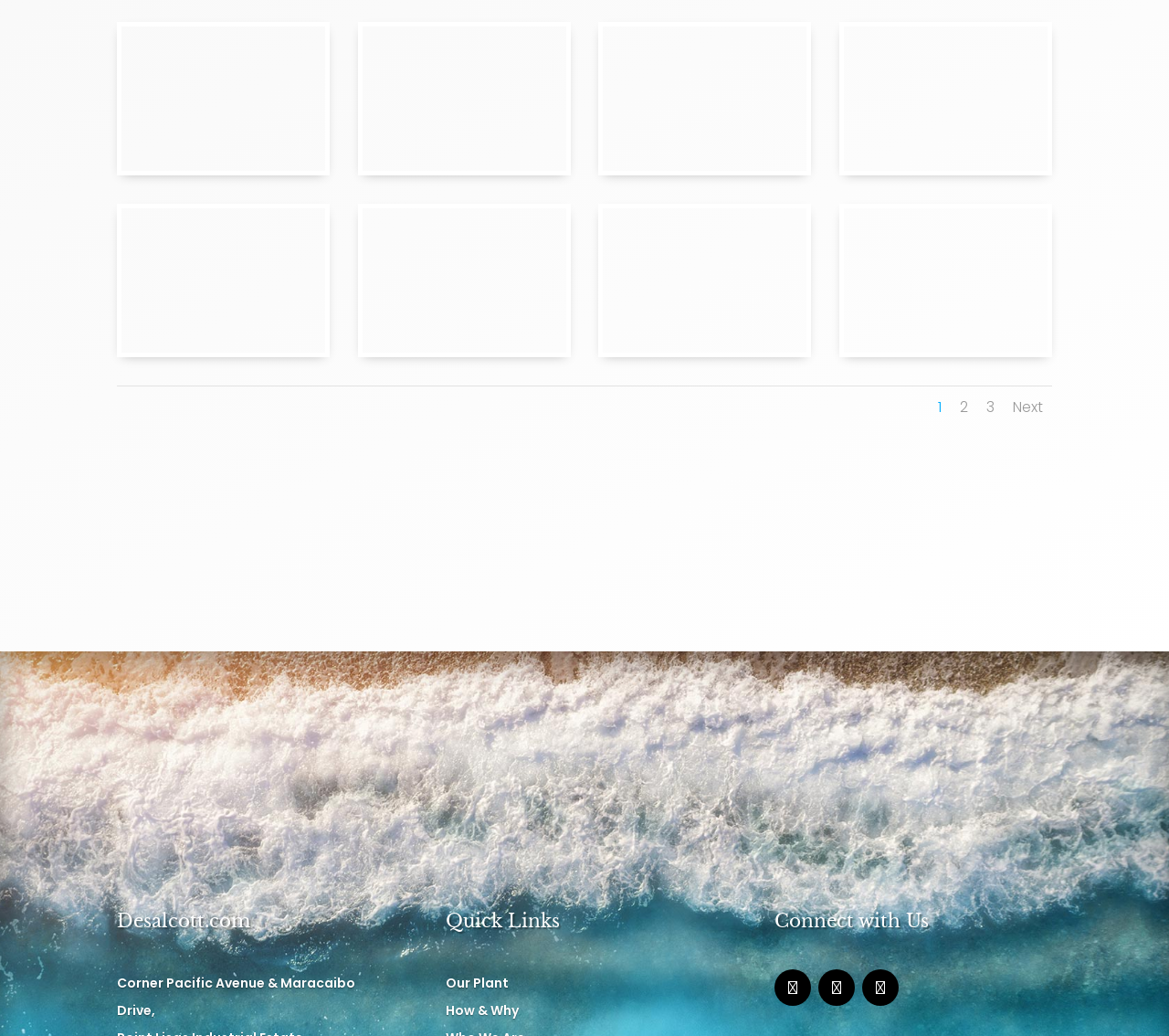Can you specify the bounding box coordinates for the region that should be clicked to fulfill this instruction: "Click the first thumbnail".

[0.104, 0.026, 0.278, 0.165]